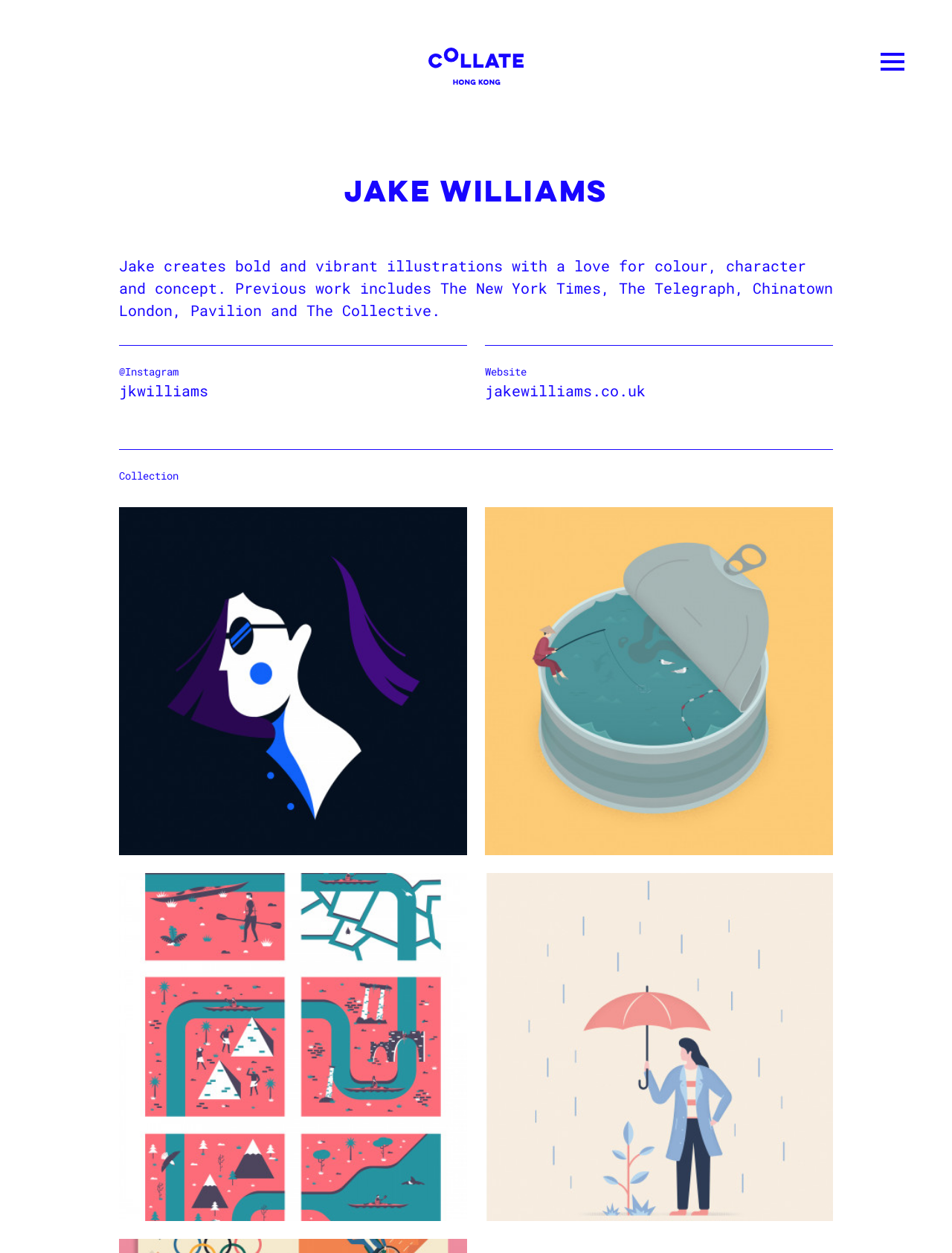What is Jake Williams' profession?
Based on the screenshot, provide your answer in one word or phrase.

Illustrator